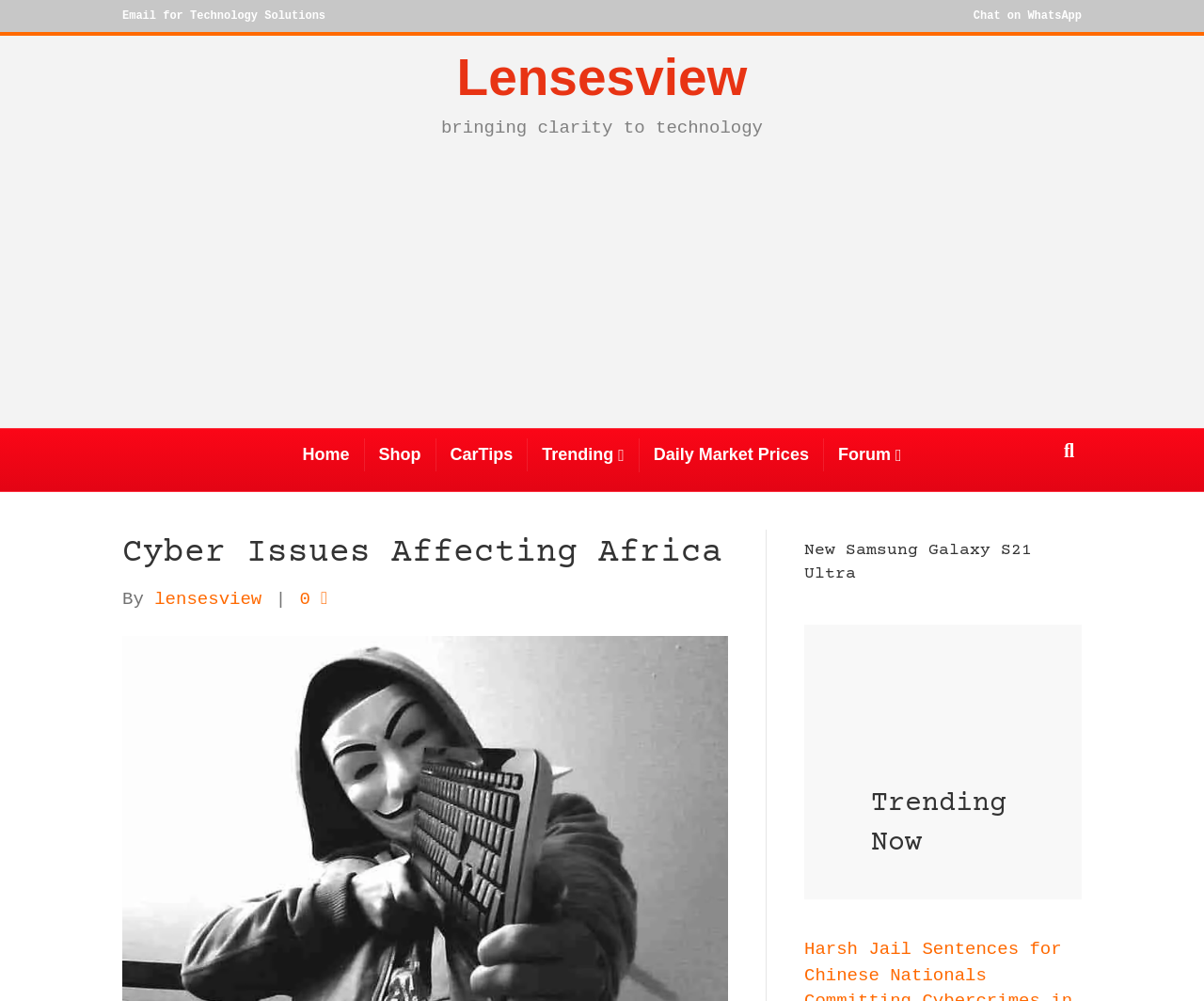What is the purpose of the 'Search' link?
Based on the image, provide a one-word or brief-phrase response.

To search the website